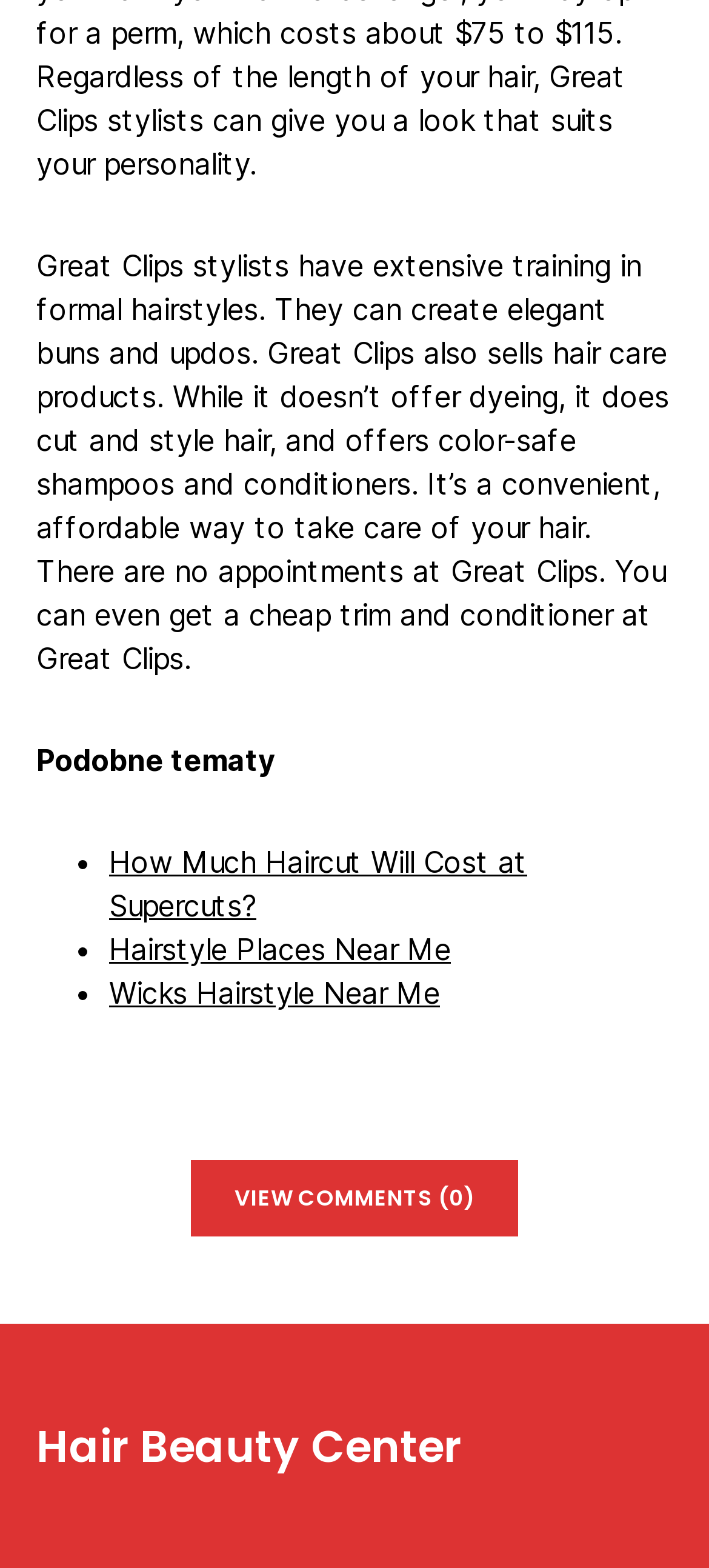Utilize the details in the image to give a detailed response to the question: How many comments are there on this webpage?

The button element with bounding box coordinates [0.269, 0.74, 0.731, 0.788] has the text 'VIEW COMMENTS (0)', indicating that there are no comments on this webpage.